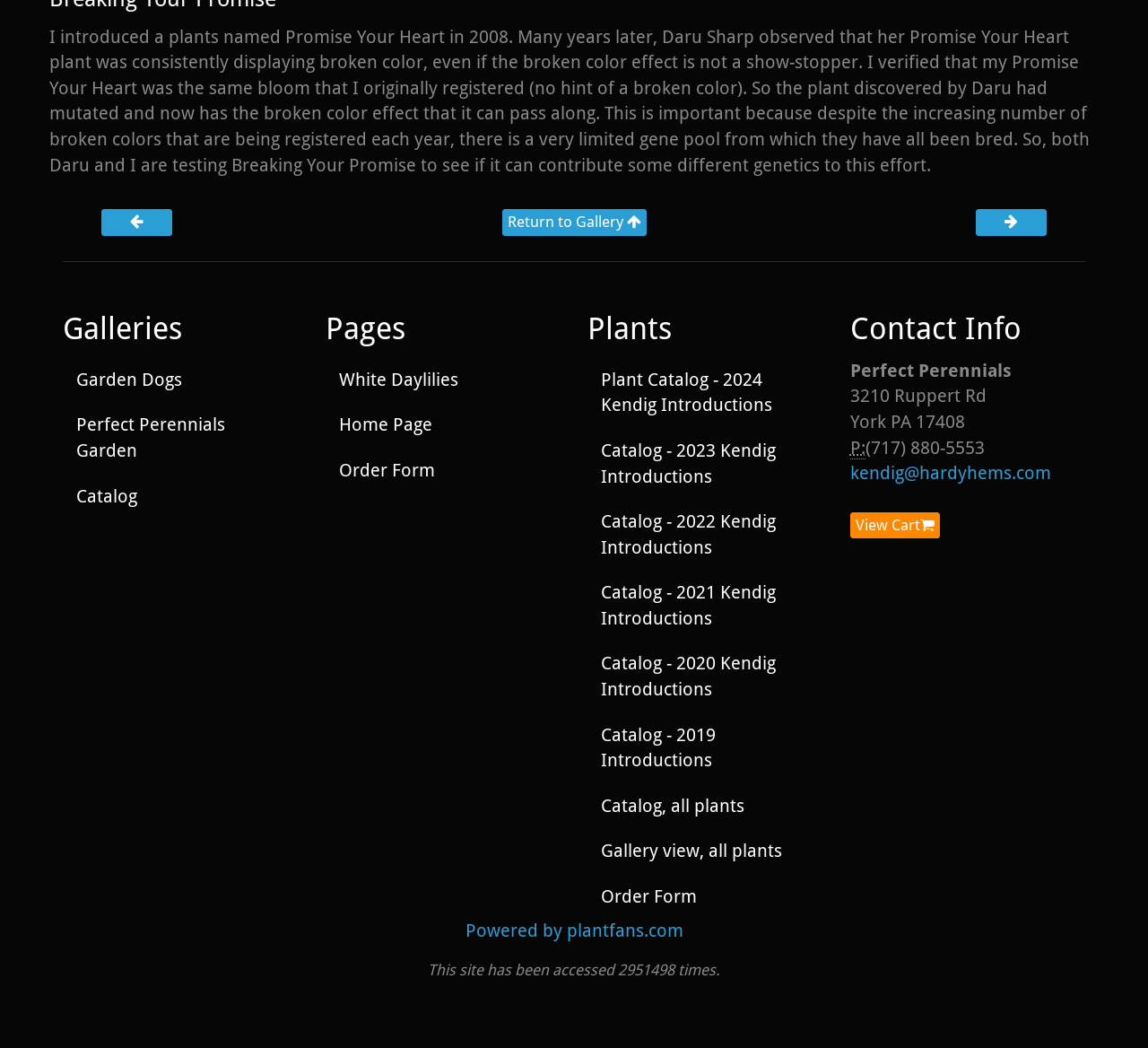Determine the bounding box for the described HTML element: "White Daylilies". Ensure the coordinates are four float numbers between 0 and 1 in the format [left, top, right, bottom].

[0.283, 0.342, 0.488, 0.383]